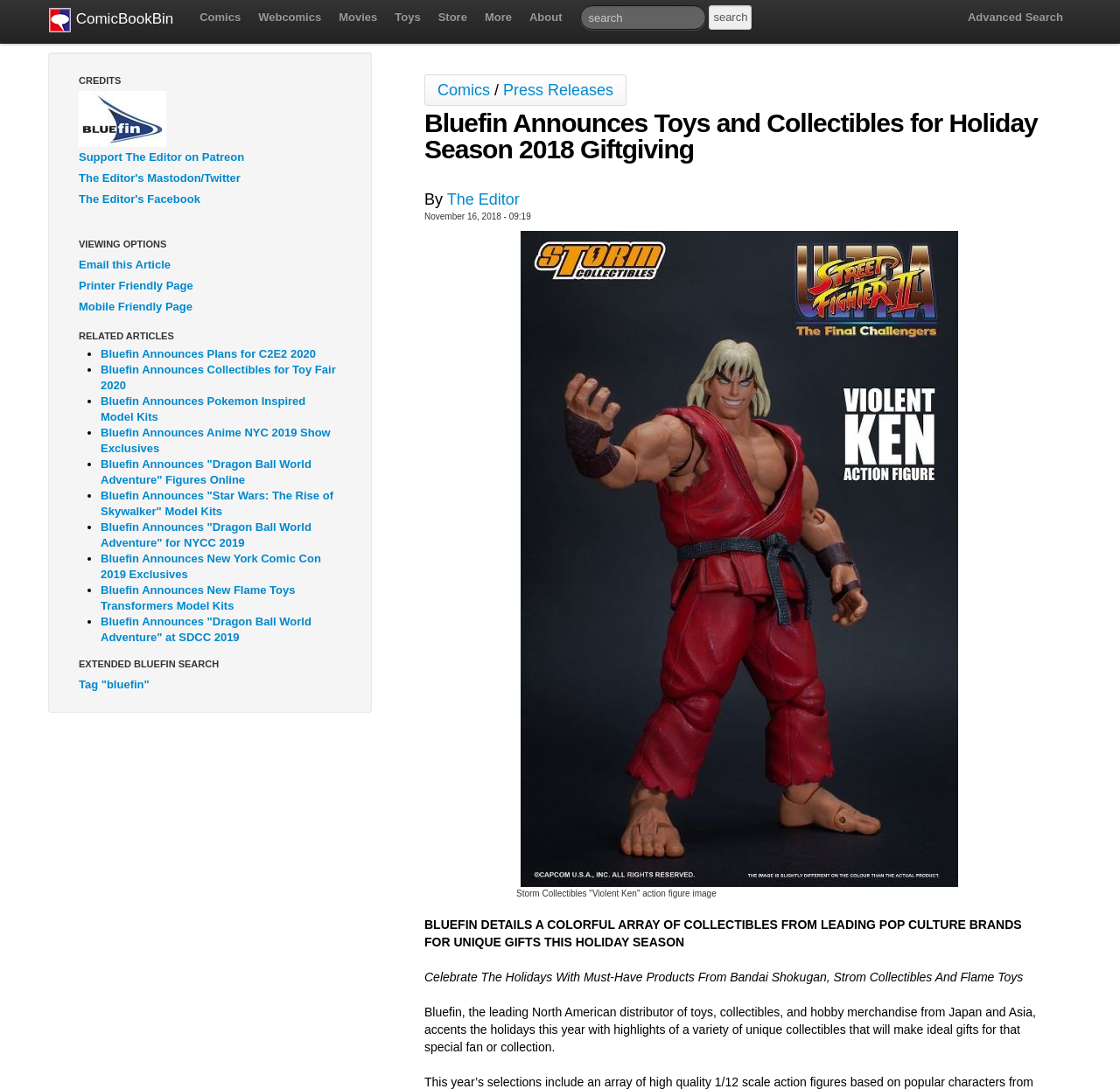Please indicate the bounding box coordinates of the element's region to be clicked to achieve the instruction: "Search for something". Provide the coordinates as four float numbers between 0 and 1, i.e., [left, top, right, bottom].

[0.518, 0.005, 0.63, 0.027]